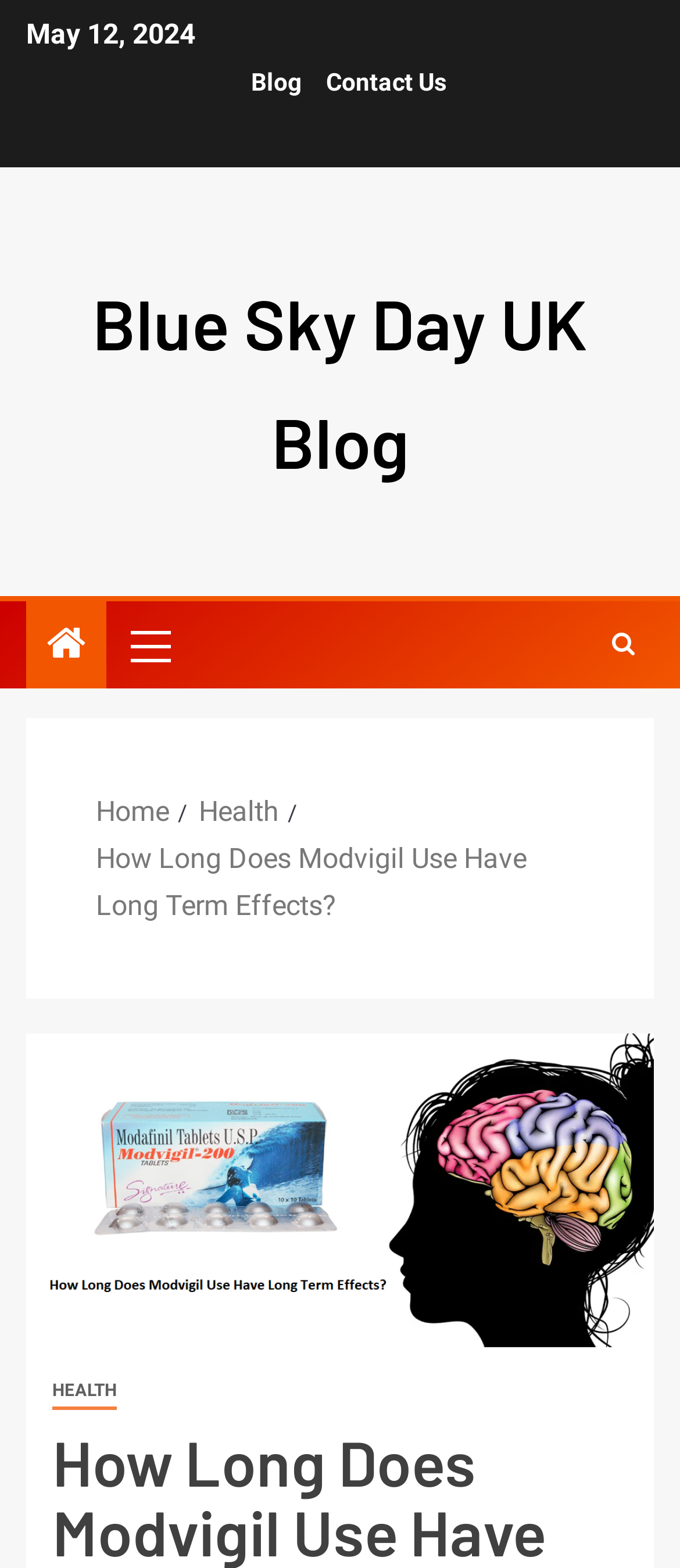Please identify the bounding box coordinates of the area that needs to be clicked to follow this instruction: "visit Blue Sky Day UK Blog".

[0.136, 0.178, 0.864, 0.307]